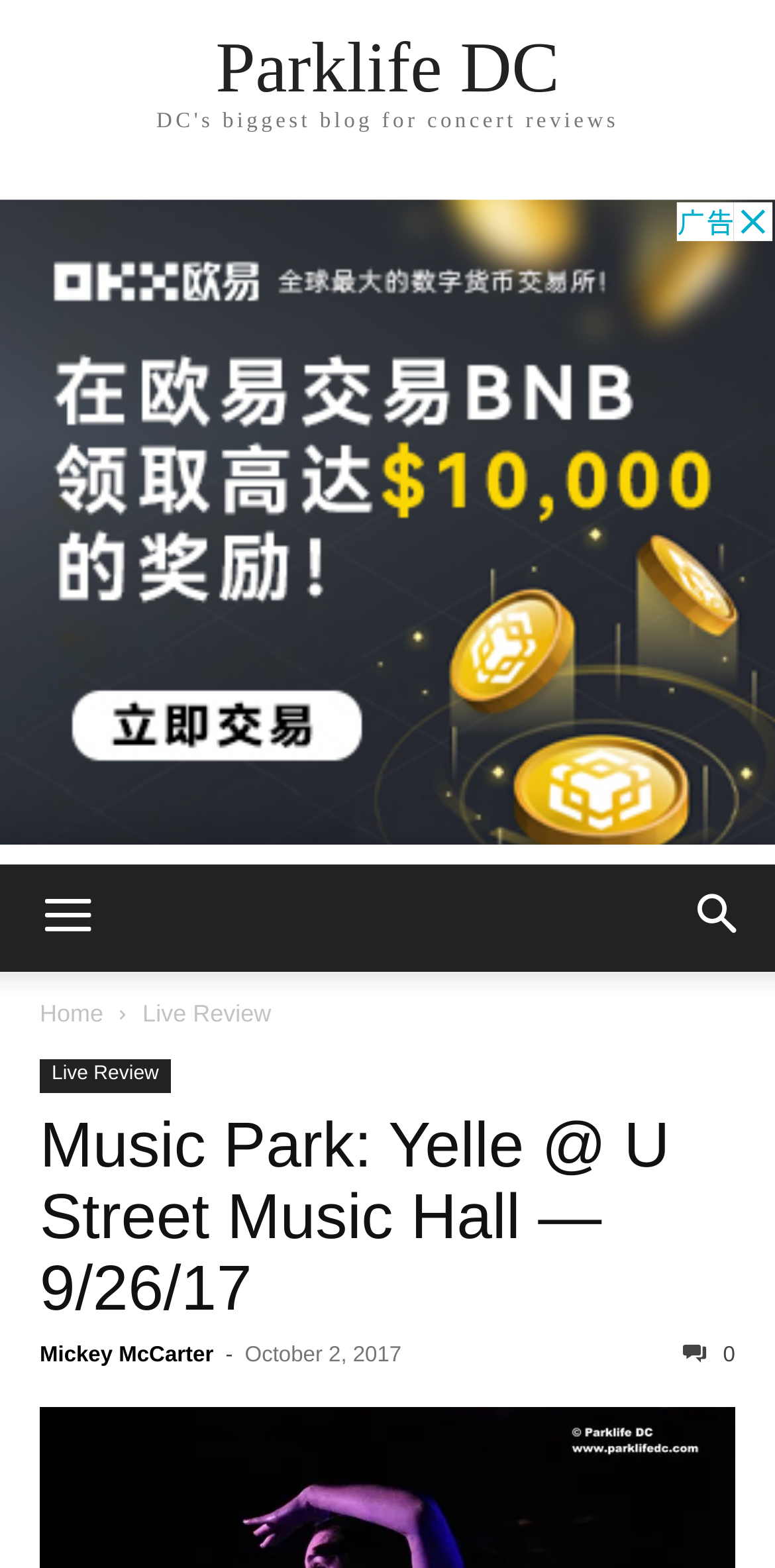Produce a meticulous description of the webpage.

The webpage appears to be a music review article from Parklife DC, a music blog. At the top left of the page, there is a link to the website's homepage labeled "Home". Next to it, there is a link to the "Live Review" section. 

Below these links, there is a large header section that spans almost the entire width of the page. The header contains the title of the article, "Music Park: Yelle @ U Street Music Hall — 9/26/17", which is also a clickable link. The title is followed by the author's name, "Mickey McCarter", and the publication date, "October 2, 2017". 

On the top right of the page, there are two buttons: a "mobile-toggle" button and a "Search" button. 

The page also contains an iframe advertisement that takes up a significant portion of the page, located below the header section. 

At the very top of the page, there is a link to "Parklife DC" and a small insertion section that may contain additional content or navigation options.